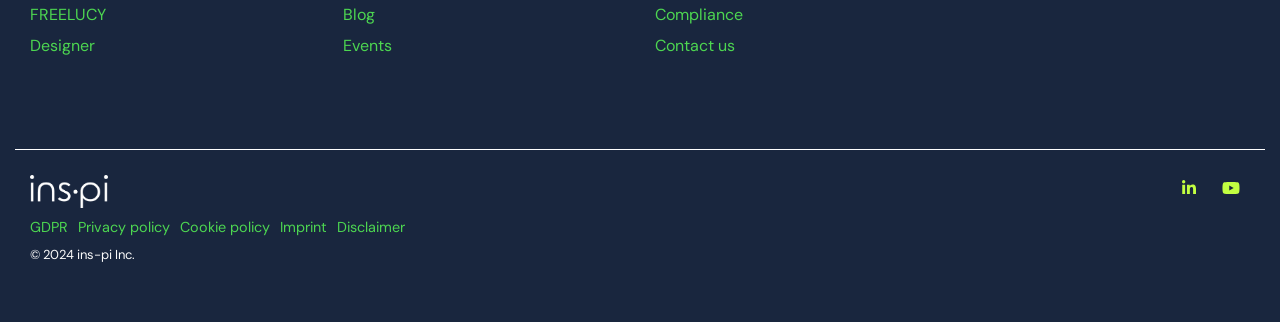Please provide the bounding box coordinates for the element that needs to be clicked to perform the instruction: "View Compliance page". The coordinates must consist of four float numbers between 0 and 1, formatted as [left, top, right, bottom].

[0.512, 0.019, 0.58, 0.074]